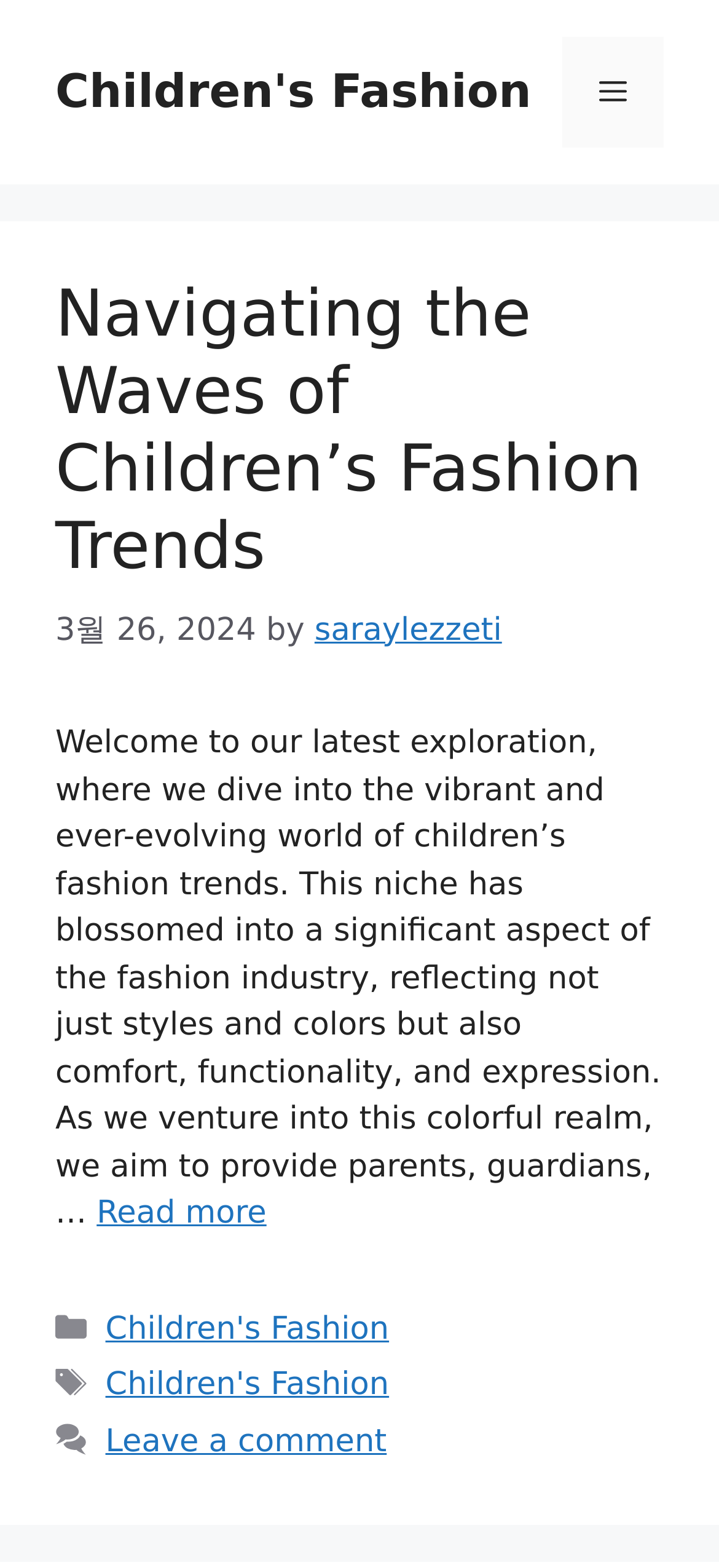What is the title of the article?
Deliver a detailed and extensive answer to the question.

I found the title of the article by looking at the heading element with the text 'Navigating the Waves of Children’s Fashion Trends' inside the article section.